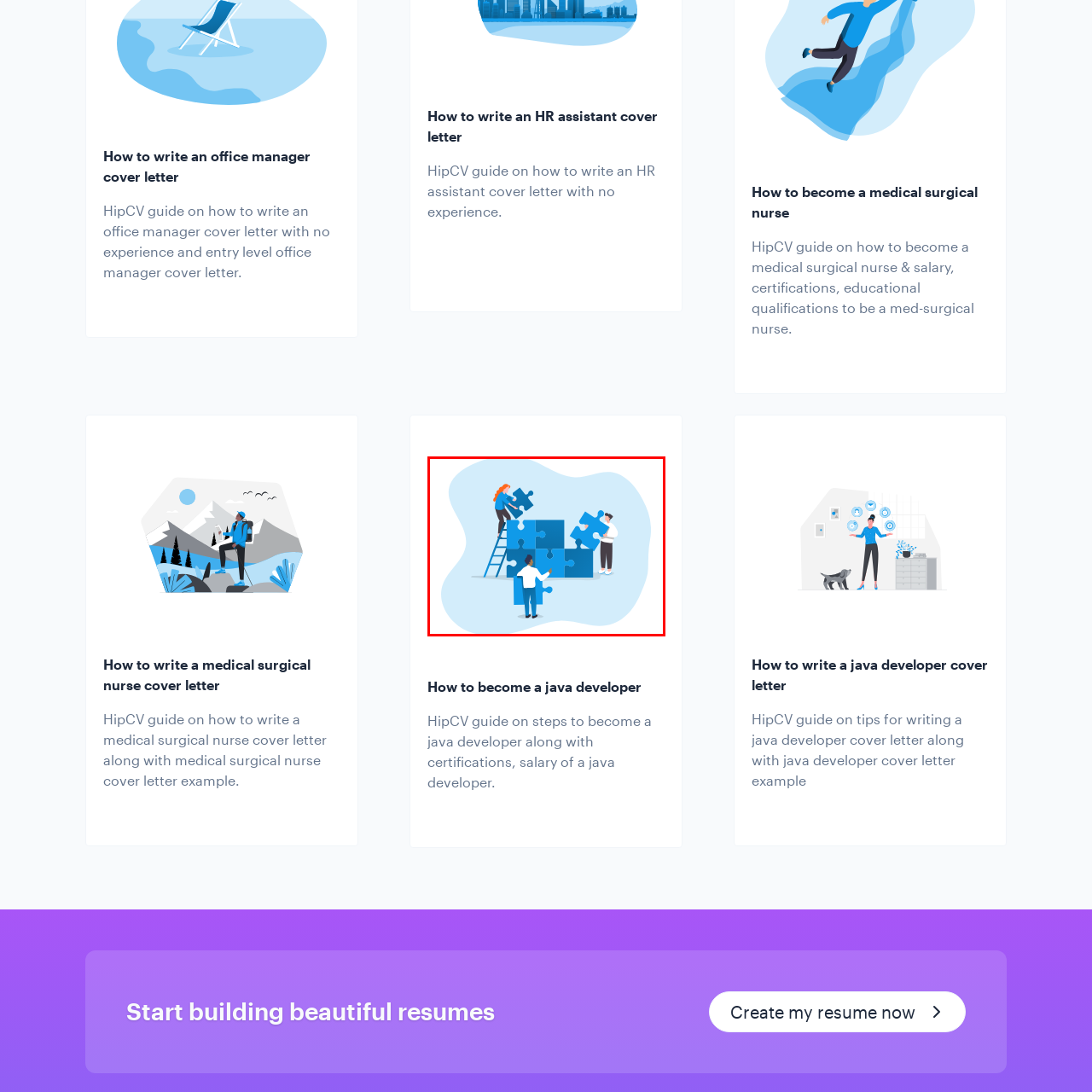What is the third person in the foreground doing?
Look closely at the image highlighted by the red bounding box and give a comprehensive answer to the question.

The caption describes the third person in the foreground as appearing to be coordinating with the others, suggesting that this individual is facilitating communication and collaboration among the group members.